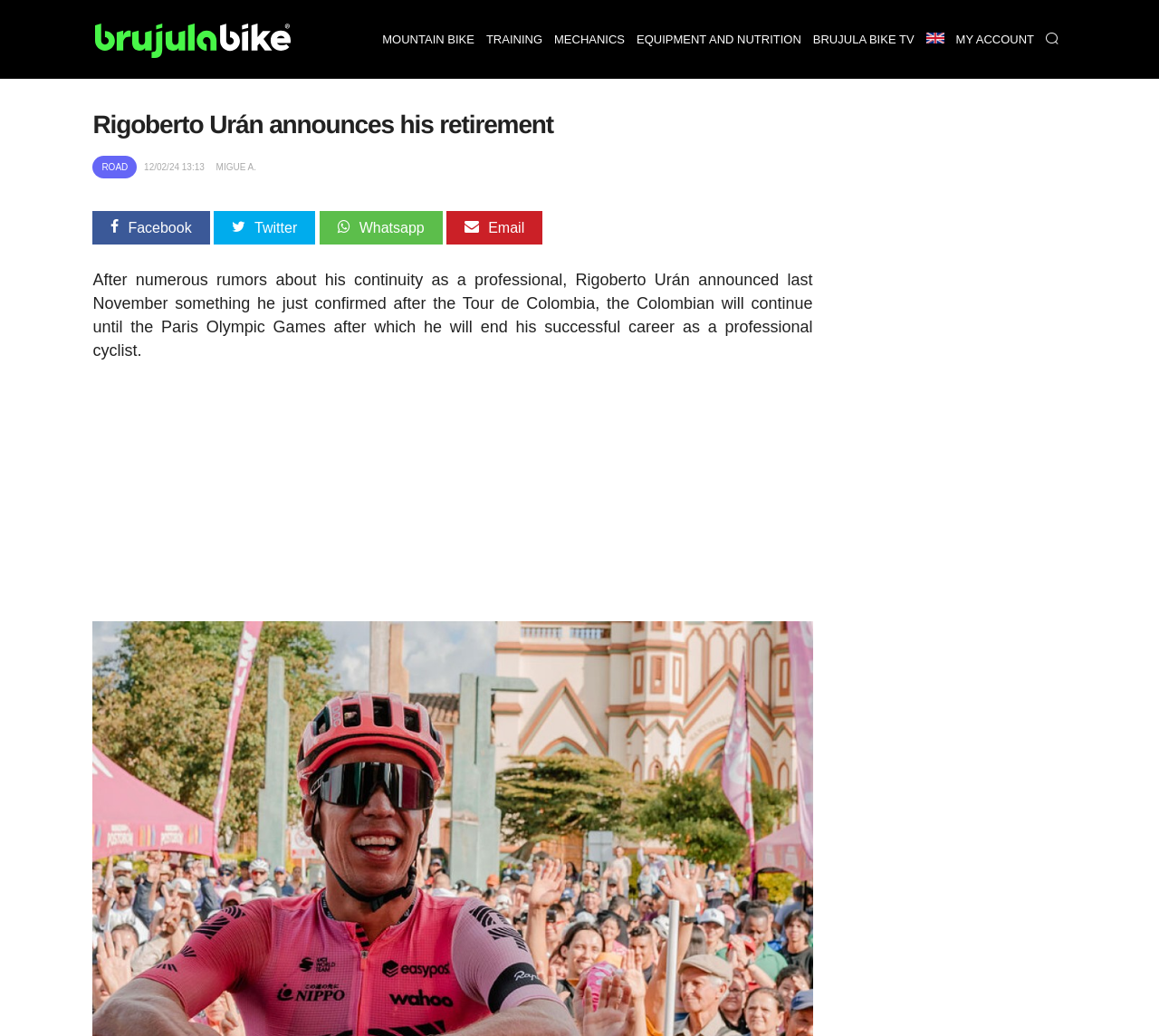Locate the bounding box coordinates of the element's region that should be clicked to carry out the following instruction: "Switch language". The coordinates need to be four float numbers between 0 and 1, i.e., [left, top, right, bottom].

[0.793, 0.0, 0.819, 0.076]